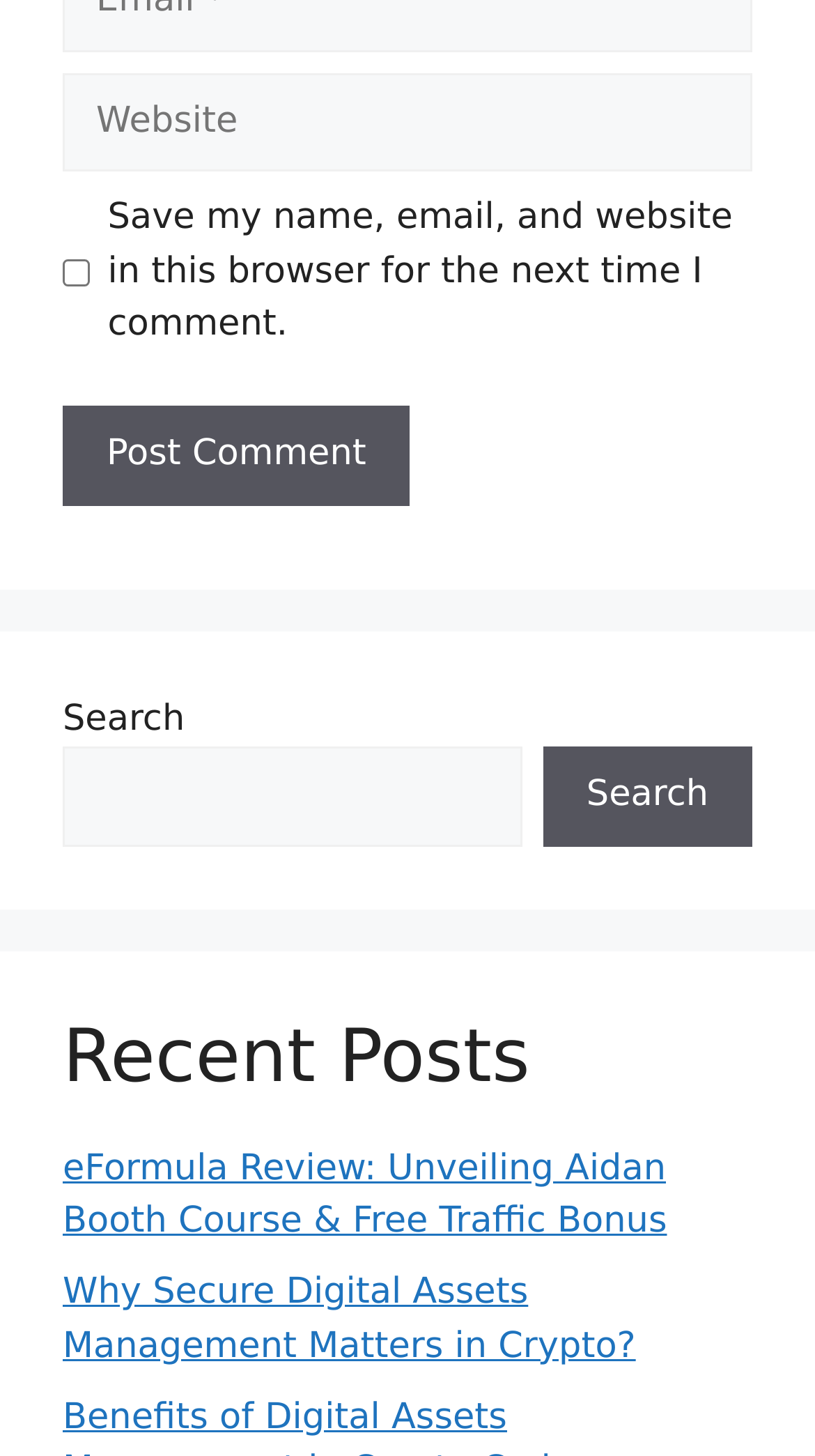Provide a single word or phrase to answer the given question: 
How many recent posts are listed?

2